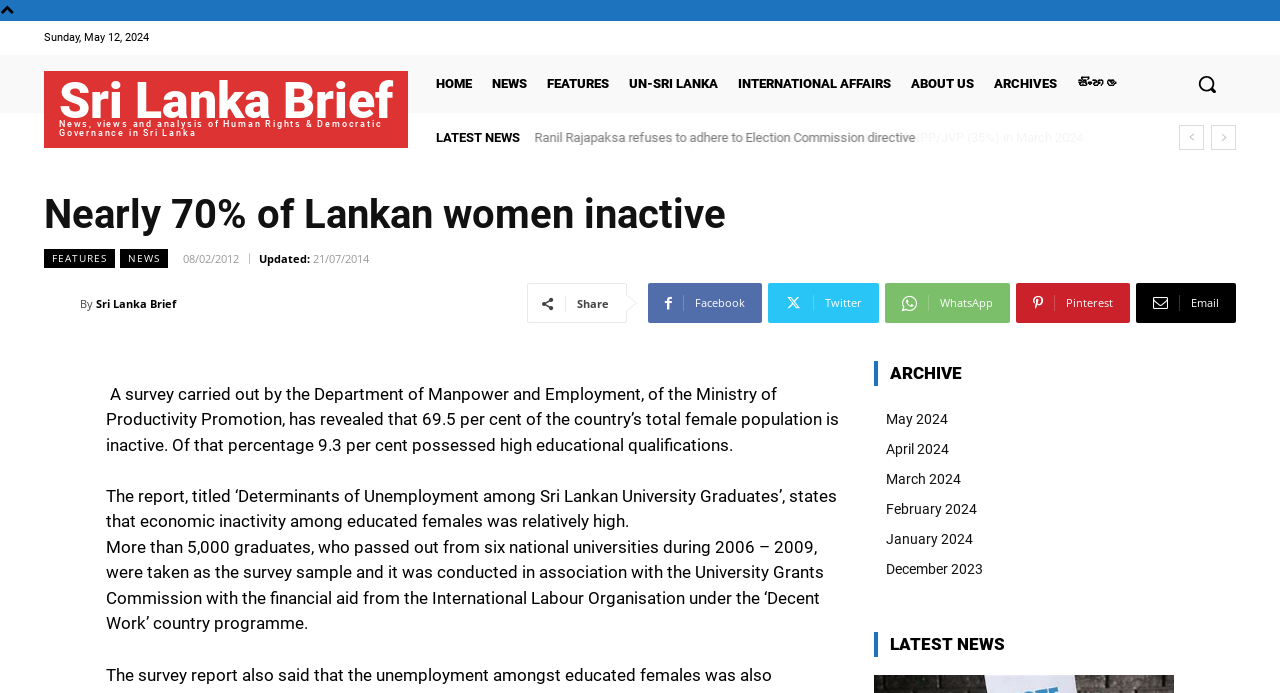How many graduates were surveyed for the report?
Refer to the image and respond with a one-word or short-phrase answer.

More than 5,000